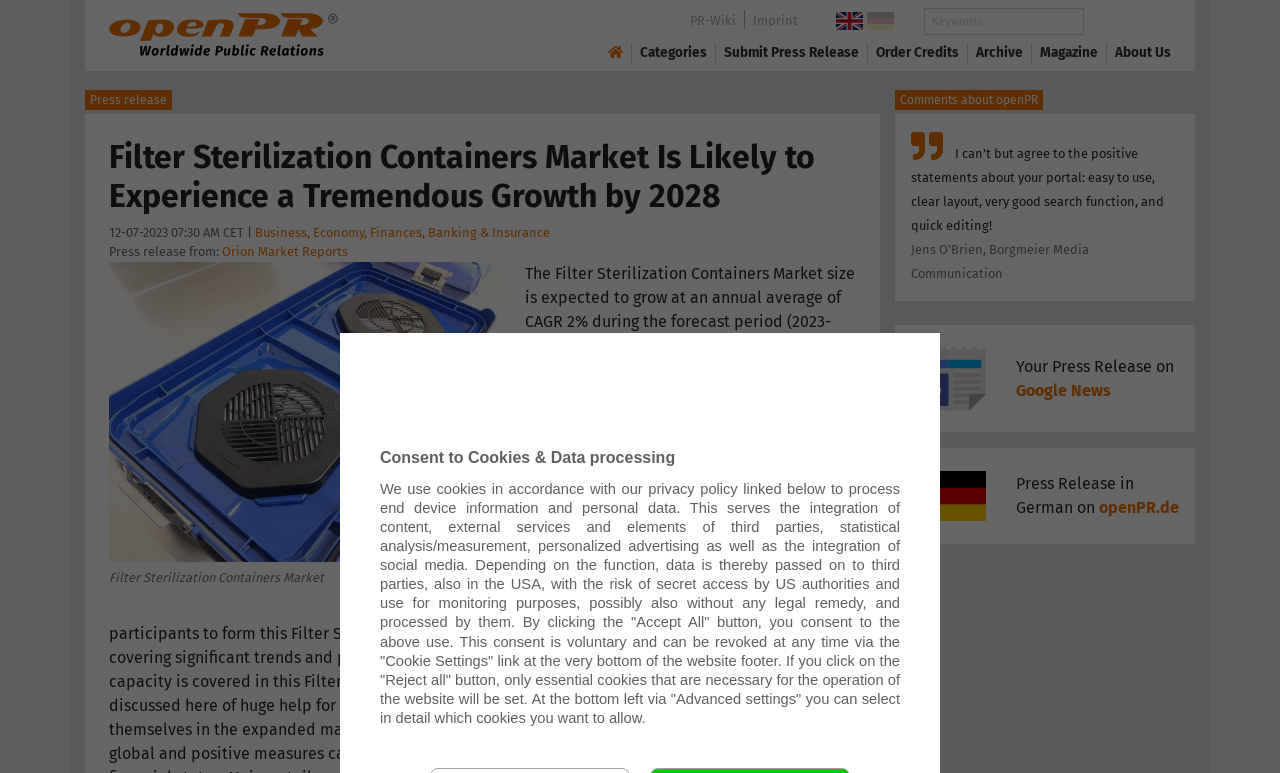Determine the bounding box of the UI component based on this description: "PR-Wiki". The bounding box coordinates should be four float values between 0 and 1, i.e., [left, top, right, bottom].

[0.533, 0.014, 0.581, 0.039]